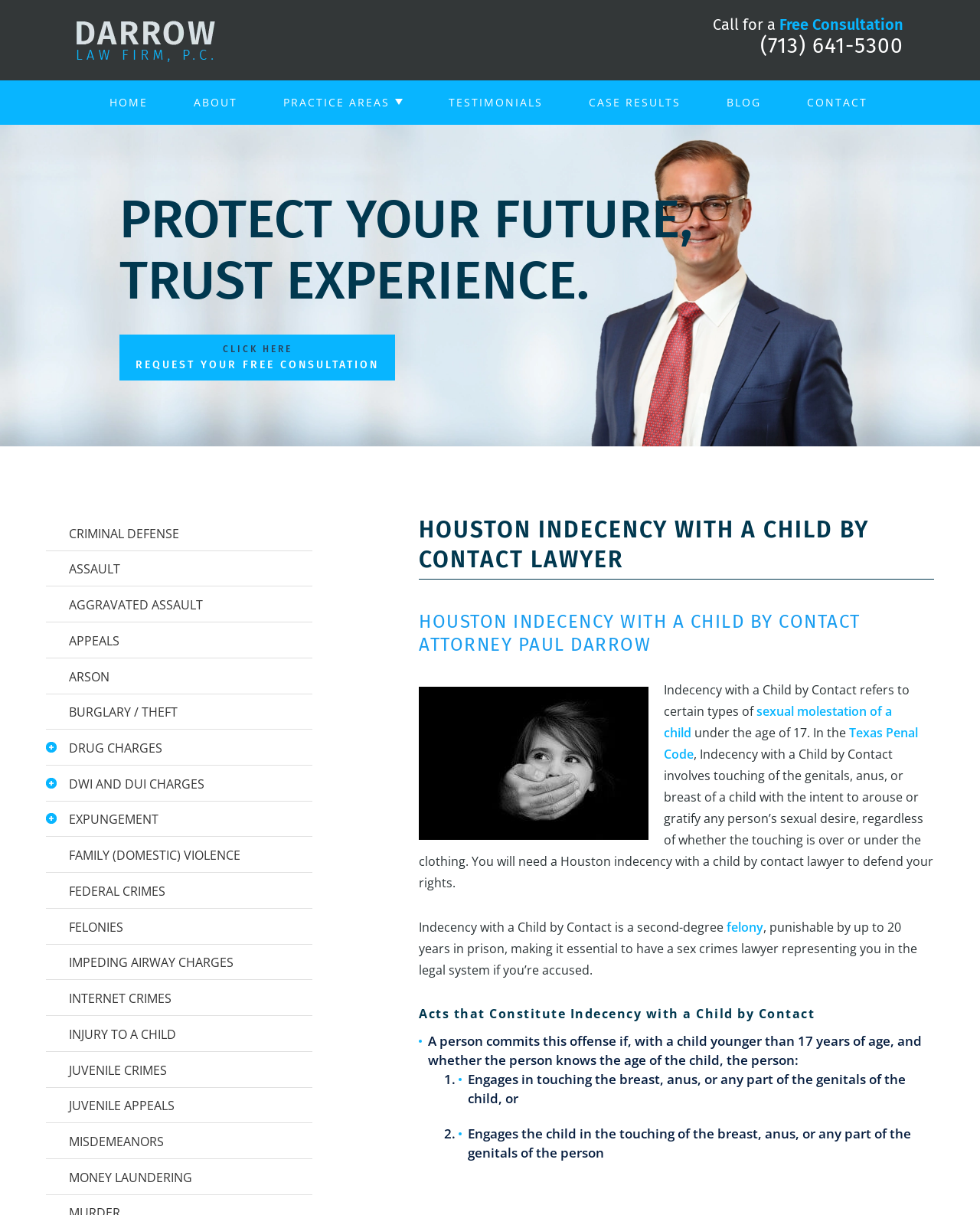Please indicate the bounding box coordinates of the element's region to be clicked to achieve the instruction: "Explore the family links of Stanley Alan Lawrence". Provide the coordinates as four float numbers between 0 and 1, i.e., [left, top, right, bottom].

None